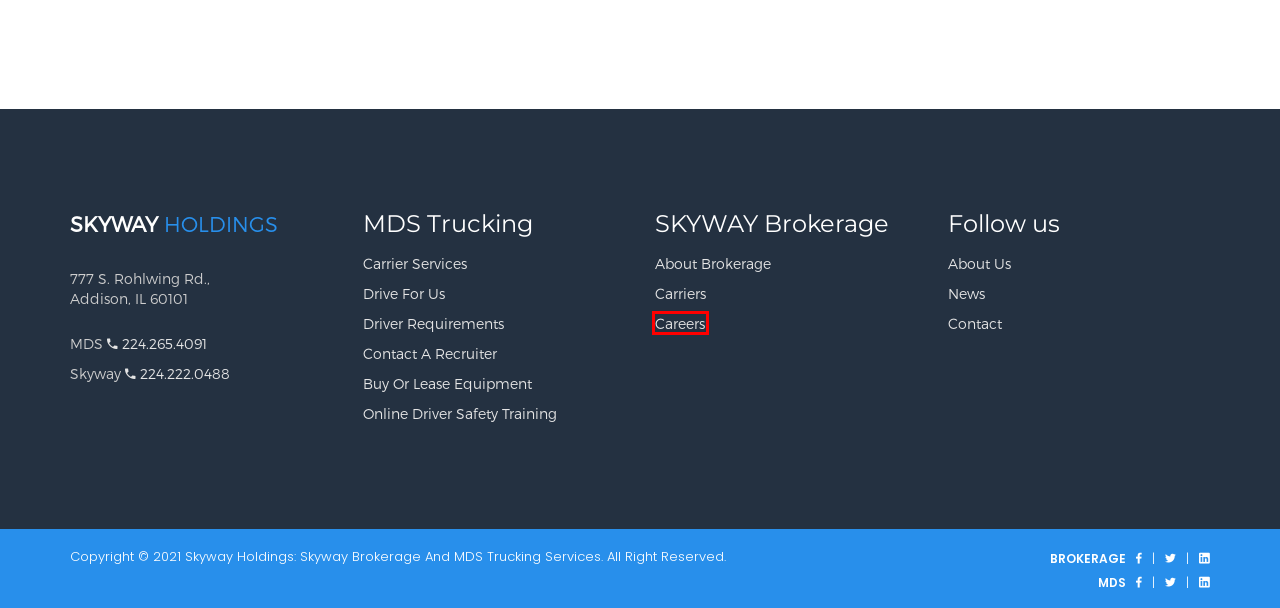You have a screenshot of a webpage with a red bounding box around a UI element. Determine which webpage description best matches the new webpage that results from clicking the element in the bounding box. Here are the candidates:
A. About Us - Skyway Brokerage, Inc.
B. About Skyway Holdings - Freight Broker - Carrier Company
C. MDS Trucking | Dry and Specialized Freight Transportation Services
D. Transportation and Logistics News
E. Careers - Skyway Brokerage, Inc.
F. Buy Tractor Trailers | Lease Transportation Equipment
G. MDS Trucking V, Inc. Please Log In | Safety as a Service
H. The People's Republic of China | United States Trade Representative

E